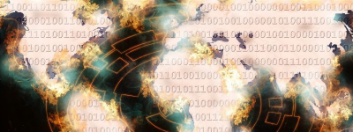What is symbolized by the binary code in the image?
Provide a detailed answer to the question using information from the image.

The binary code in the image symbolizes the digital threats that can emerge from various regions, aligning with the discussion surrounding cybersecurity threats, including the recent warnings about preloaded malware on smartphones.